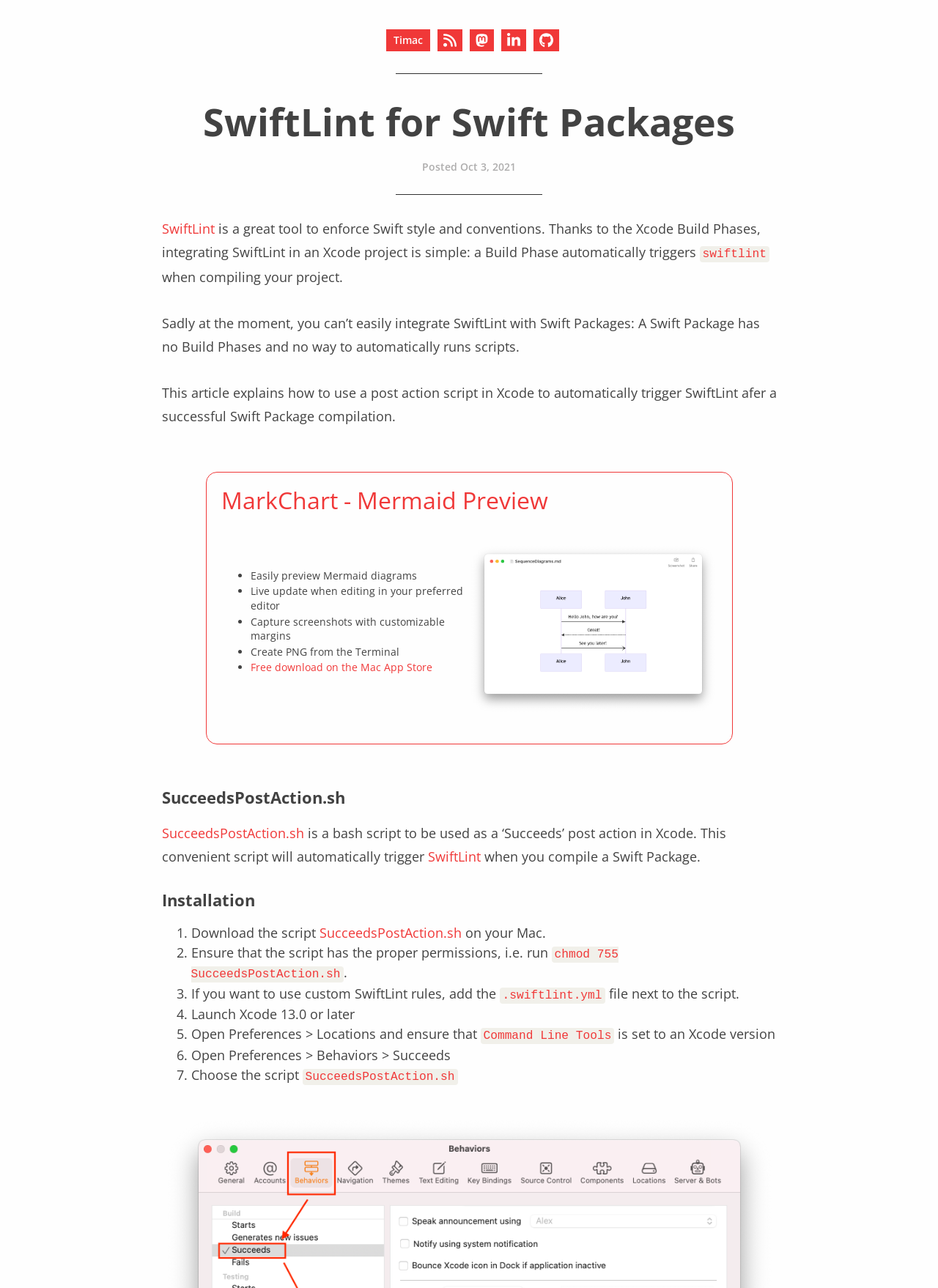Pinpoint the bounding box coordinates of the element that must be clicked to accomplish the following instruction: "Download the SucceedsPostAction.sh script". The coordinates should be in the format of four float numbers between 0 and 1, i.e., [left, top, right, bottom].

[0.34, 0.717, 0.492, 0.731]